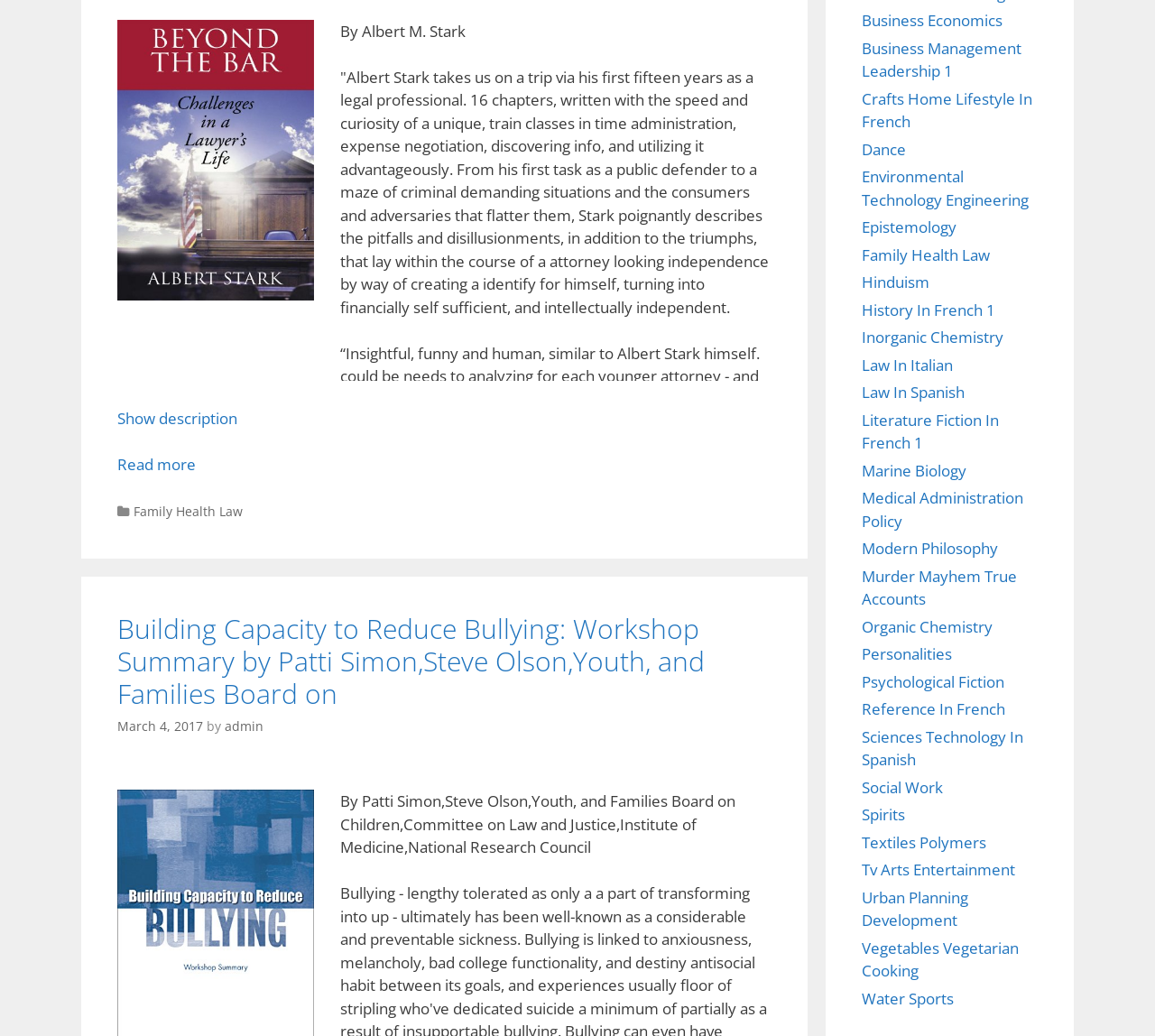Identify the bounding box coordinates of the area you need to click to perform the following instruction: "Read more about the book".

[0.102, 0.438, 0.17, 0.458]